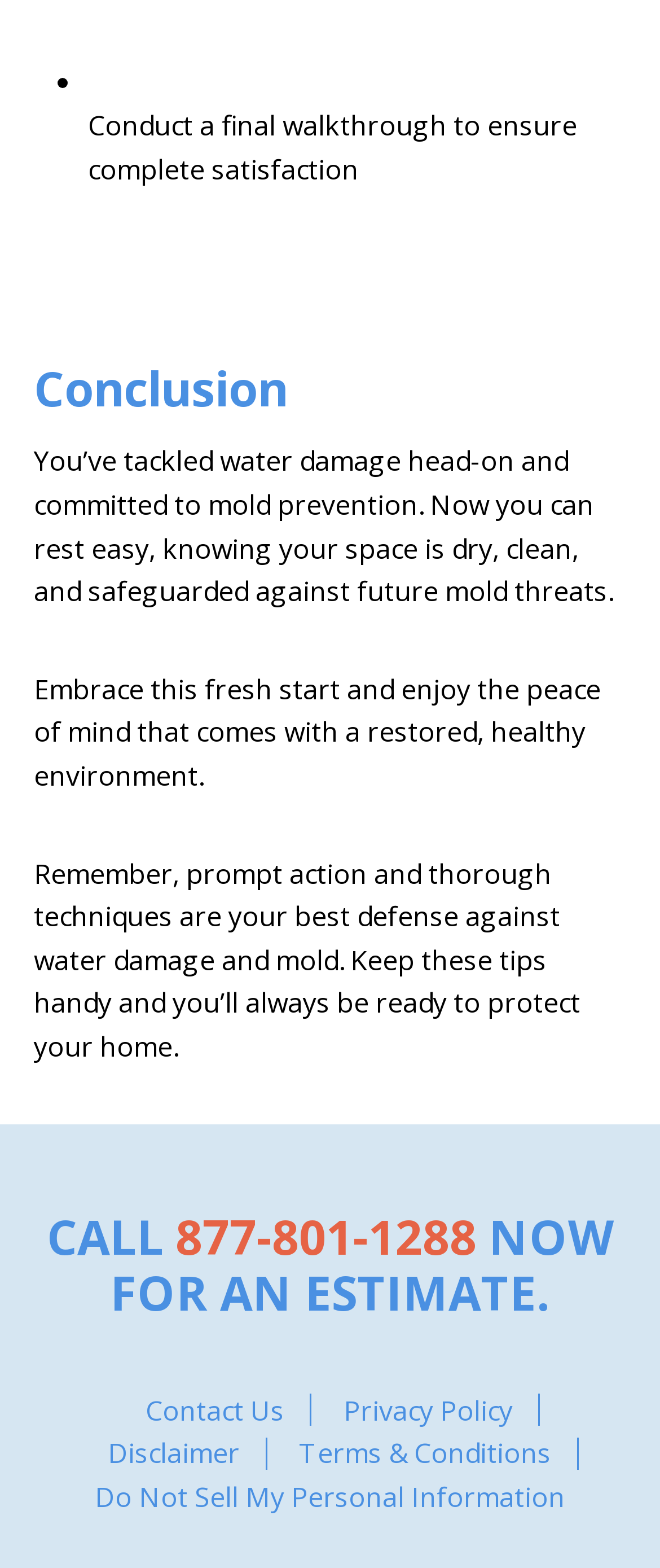From the webpage screenshot, identify the region described by Disclaimer. Provide the bounding box coordinates as (top-left x, top-left y, bottom-right x, bottom-right y), with each value being a floating point number between 0 and 1.

[0.163, 0.917, 0.363, 0.937]